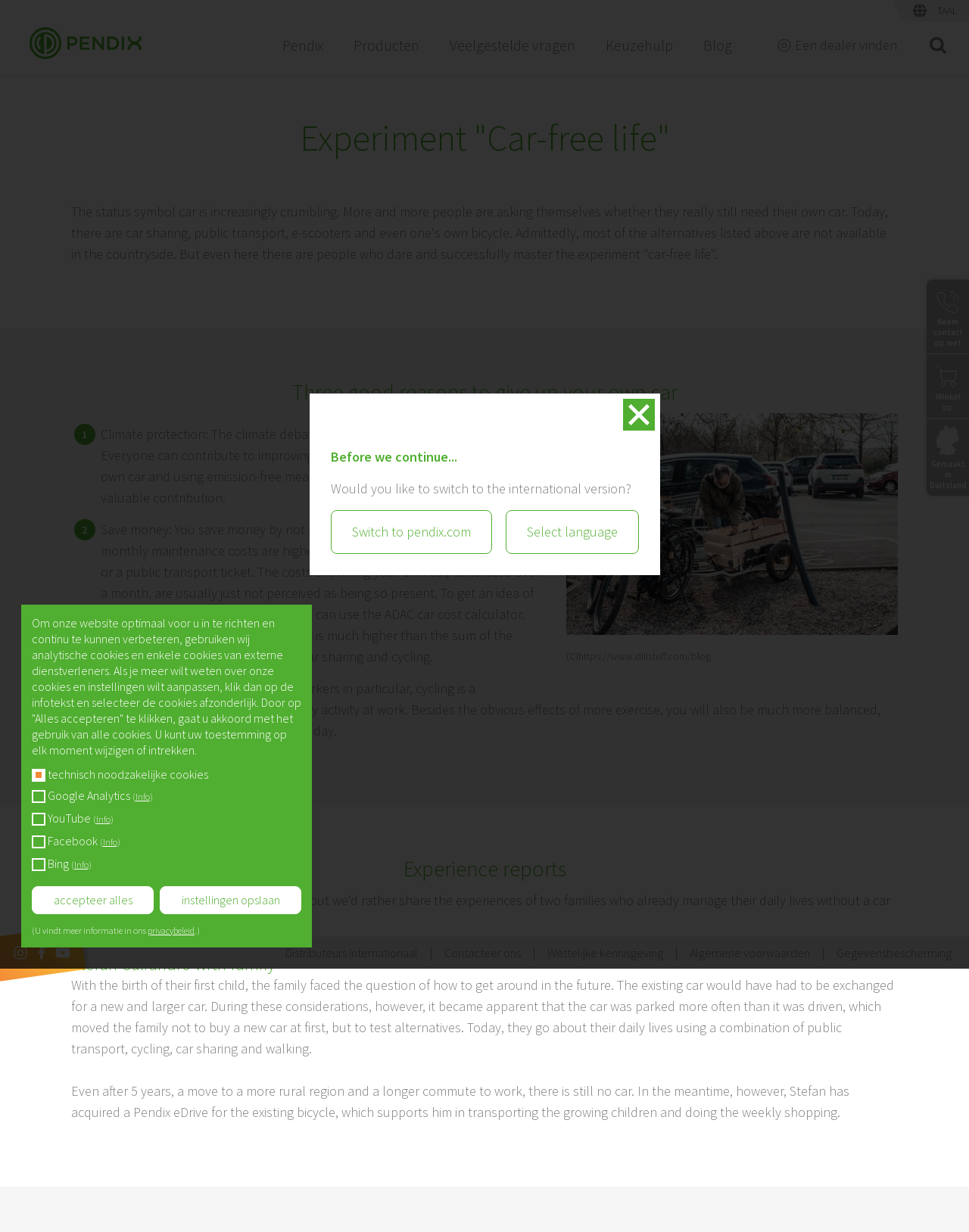Provide a short, one-word or phrase answer to the question below:
What is the name of the company mentioned on the webpage?

Pendix